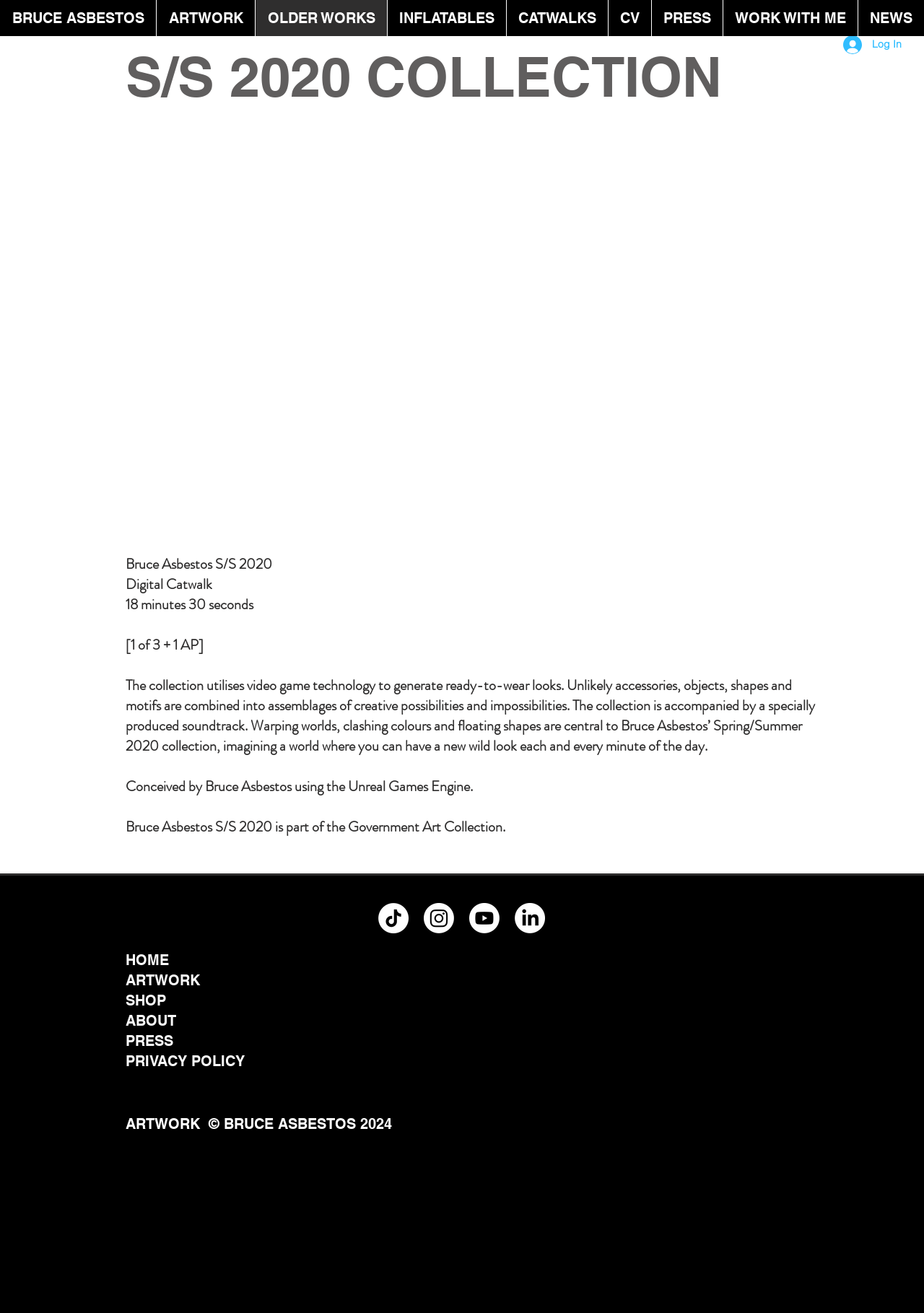Construct a comprehensive caption that outlines the webpage's structure and content.

The webpage is a digital catwalk showcasing the S/S 2020 collection by Bruce Asbestos. At the top right corner, there is a "Log In" button accompanied by a small image. Below it, a navigation bar spans the entire width of the page, featuring links to different sections of the website, including "BRUCE ASBESTOS", "ARTWORK", "OLDER WORKS", "INFLATABLES", "CATWALKS", "CV", "PRESS", "WORK WITH ME", and "NEWS".

The main content area is divided into two sections. The top section features a heading that reads "S/S 2020 COLLECTION" and provides details about the collection, including the title "Digital Catwalk", duration "18 minutes 30 seconds", and a description of the collection. The description explains that the collection utilizes video game technology to generate ready-to-wear looks and is accompanied by a specially produced soundtrack.

Below the description, there is a section of social media links, including TikTok, Instagram, Youtube, and LinkedIn, each represented by an icon.

At the bottom of the page, there is a footer section with two headings. The first heading lists links to different sections of the website, including "HOME", "ARTWORK", "SHOP", "ABOUT", "PRESS", and "PRIVACY POLICY". The second heading displays the copyright information, "ARTWORK © BRUCE ASBESTOS 2024".